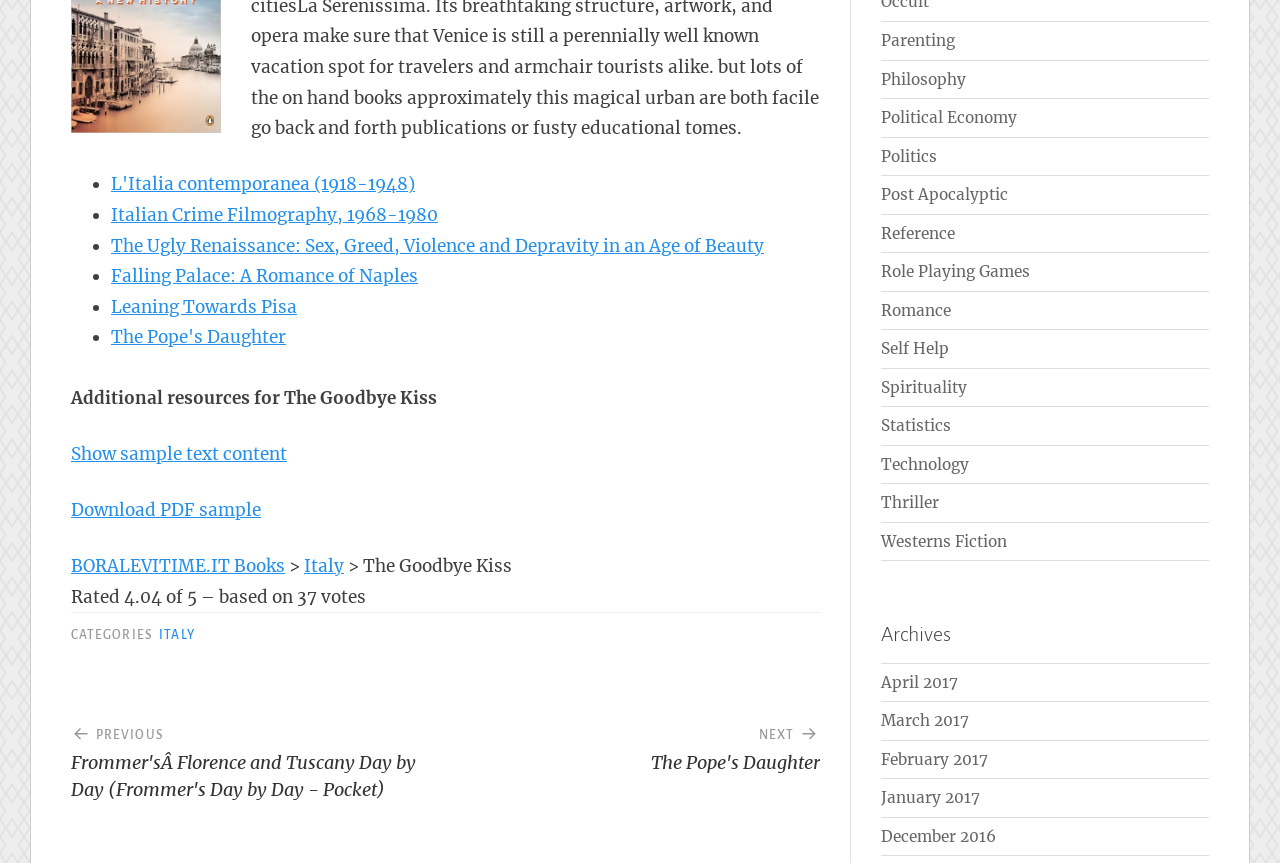What is the rating of the book?
Utilize the image to construct a detailed and well-explained answer.

The rating of the book can be found in the static text elements with the text 'Rated', '4.04', 'of', and '37 votes' located at coordinates [0.055, 0.679, 0.097, 0.704], [0.097, 0.679, 0.127, 0.704], [0.127, 0.679, 0.146, 0.704], and [0.232, 0.679, 0.248, 0.704] respectively. The rating is 4.04 out of 5 based on 37 votes.